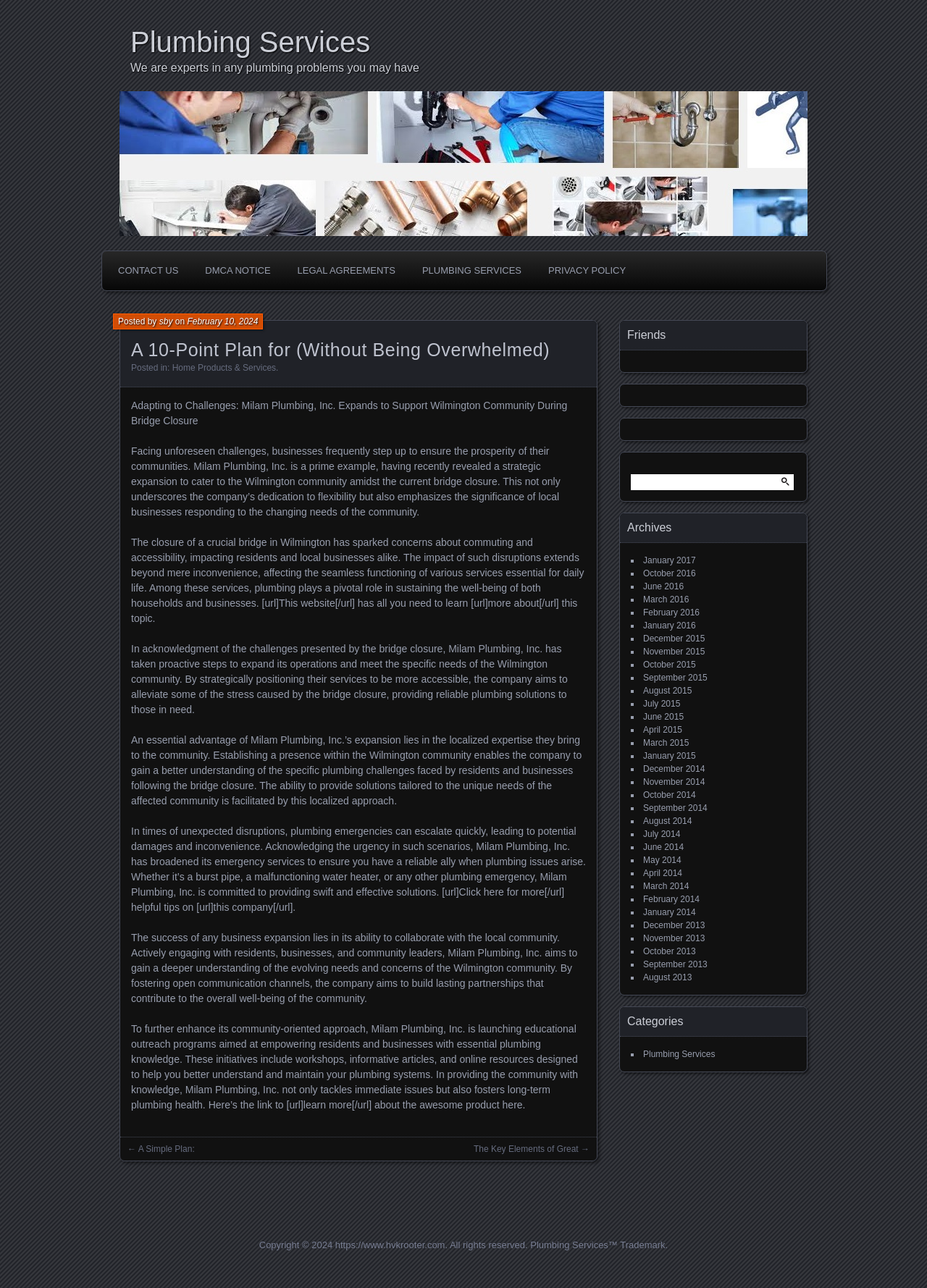Find the bounding box coordinates of the element's region that should be clicked in order to follow the given instruction: "Learn more about this company". The coordinates should consist of four float numbers between 0 and 1, i.e., [left, top, right, bottom].

[0.141, 0.641, 0.632, 0.709]